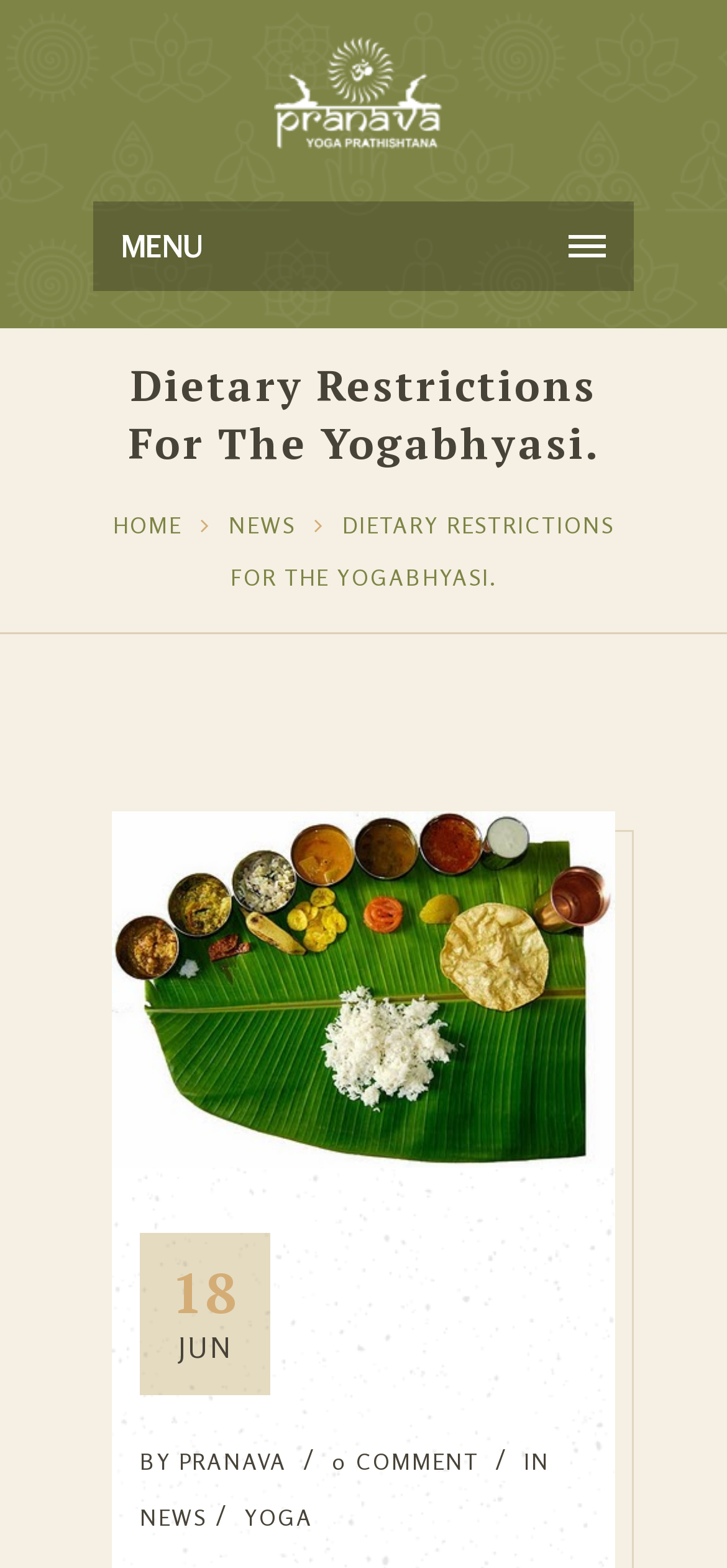From the webpage screenshot, predict the bounding box coordinates (top-left x, top-left y, bottom-right x, bottom-right y) for the UI element described here: pranava

[0.246, 0.916, 0.395, 0.949]